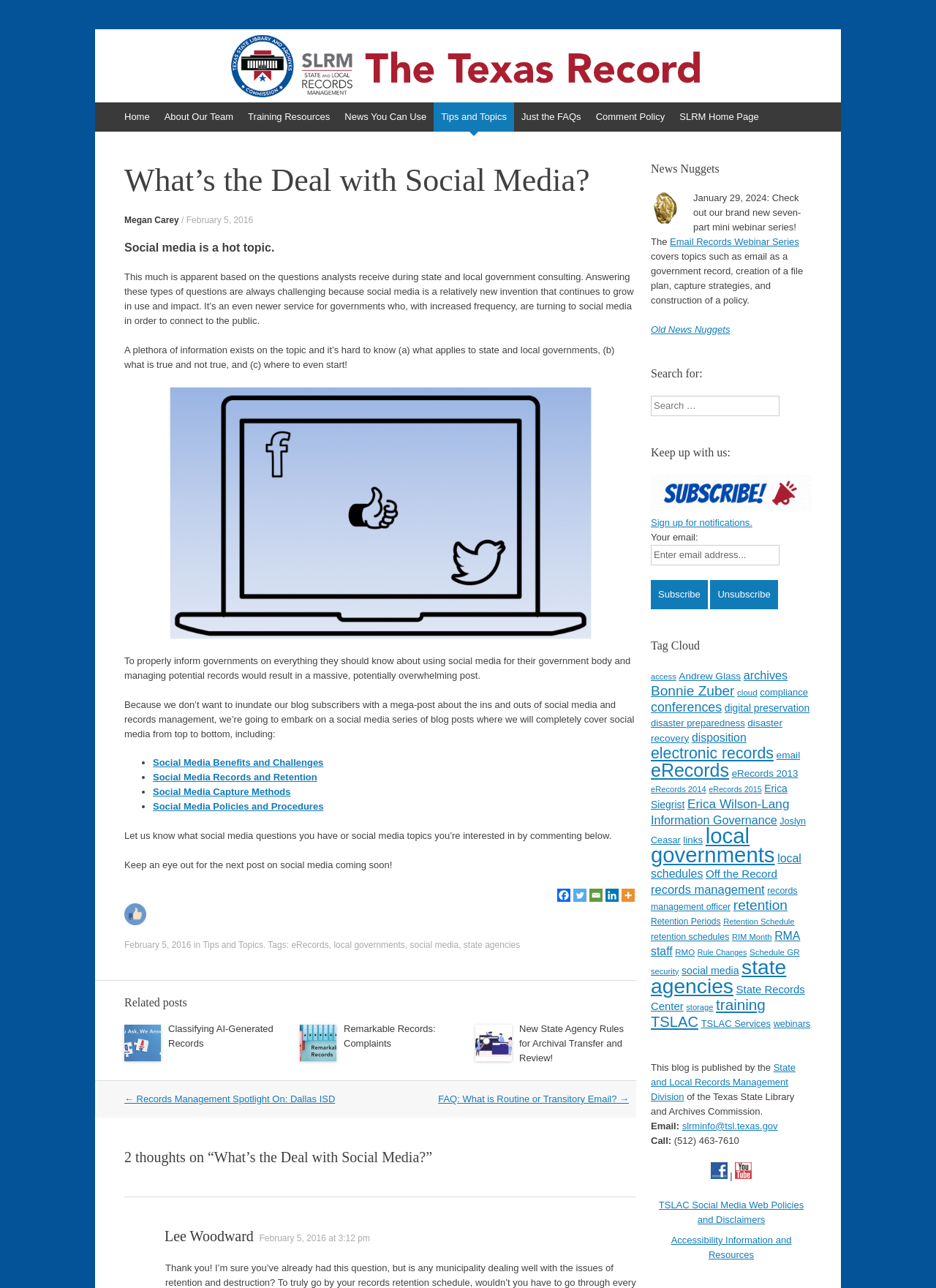Give a concise answer using only one word or phrase for this question:
What is the name of the author of the article?

Megan Carey